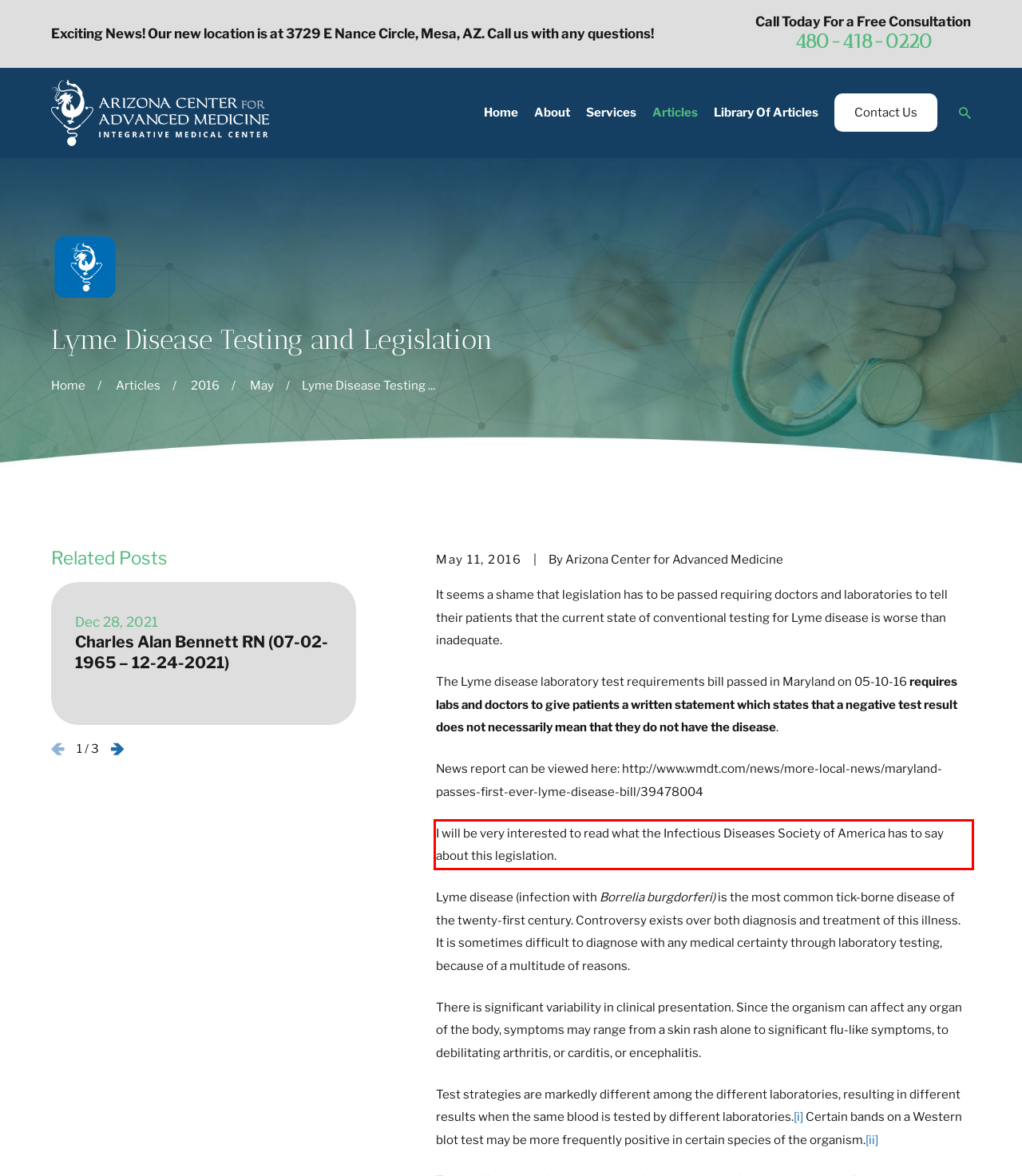Using the provided screenshot of a webpage, recognize the text inside the red rectangle bounding box by performing OCR.

I will be very interested to read what the Infectious Diseases Society of America has to say about this legislation.